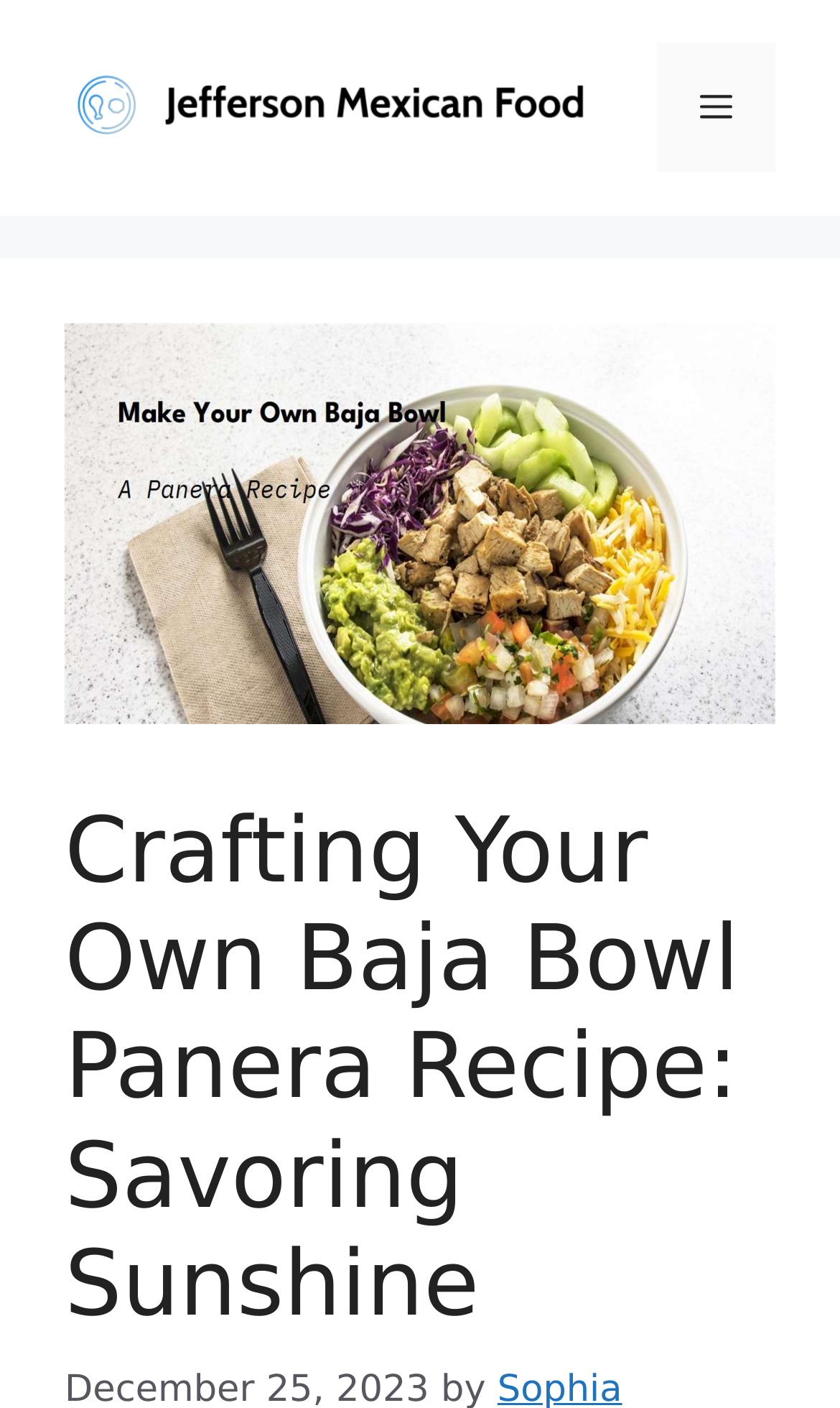Give a succinct answer to this question in a single word or phrase: 
Is there a mobile toggle button on the page?

Yes